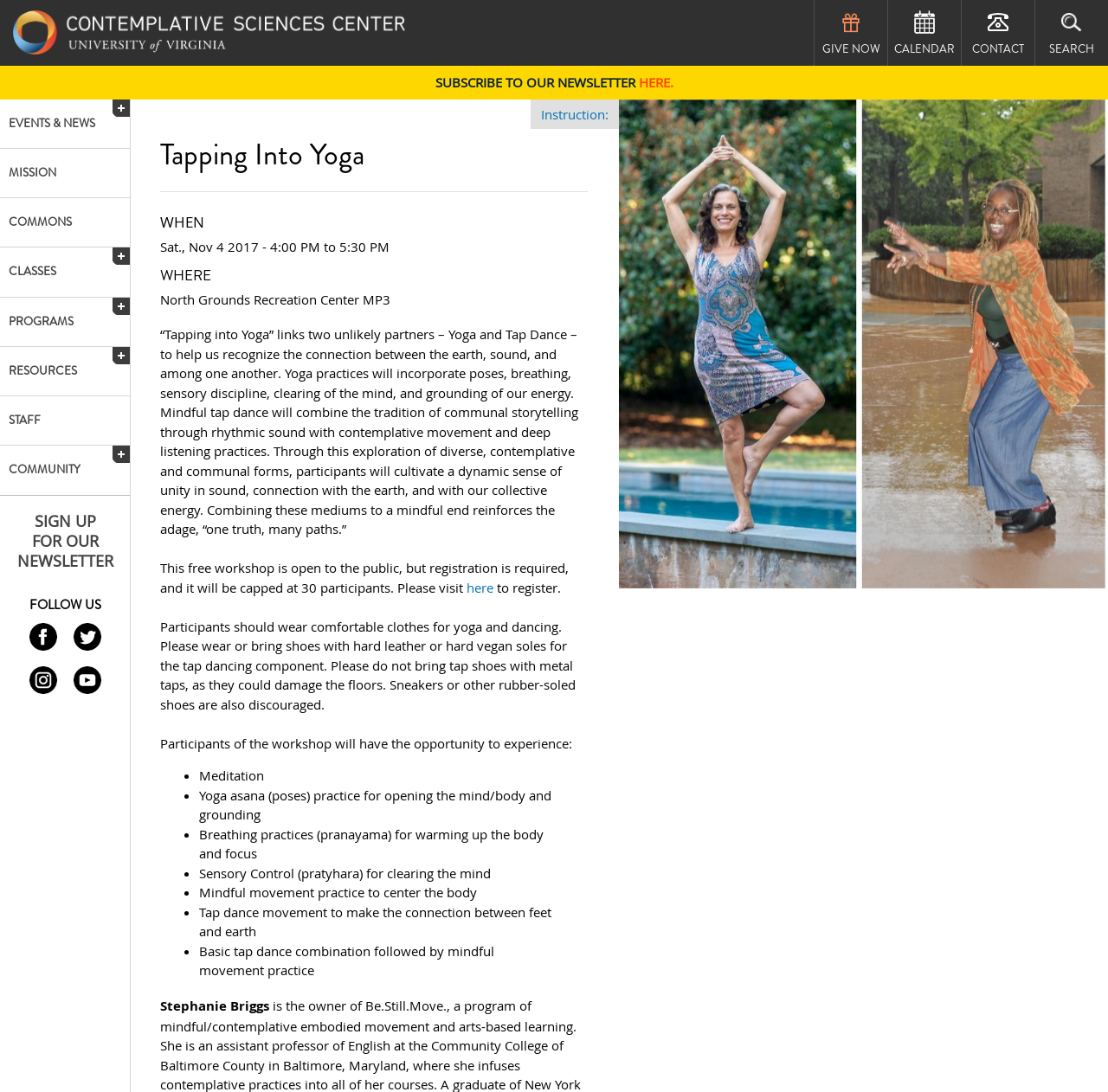Determine the bounding box coordinates (top-left x, top-left y, bottom-right x, bottom-right y) of the UI element described in the following text: Sign up for our Newsletter

[0.0, 0.468, 0.117, 0.524]